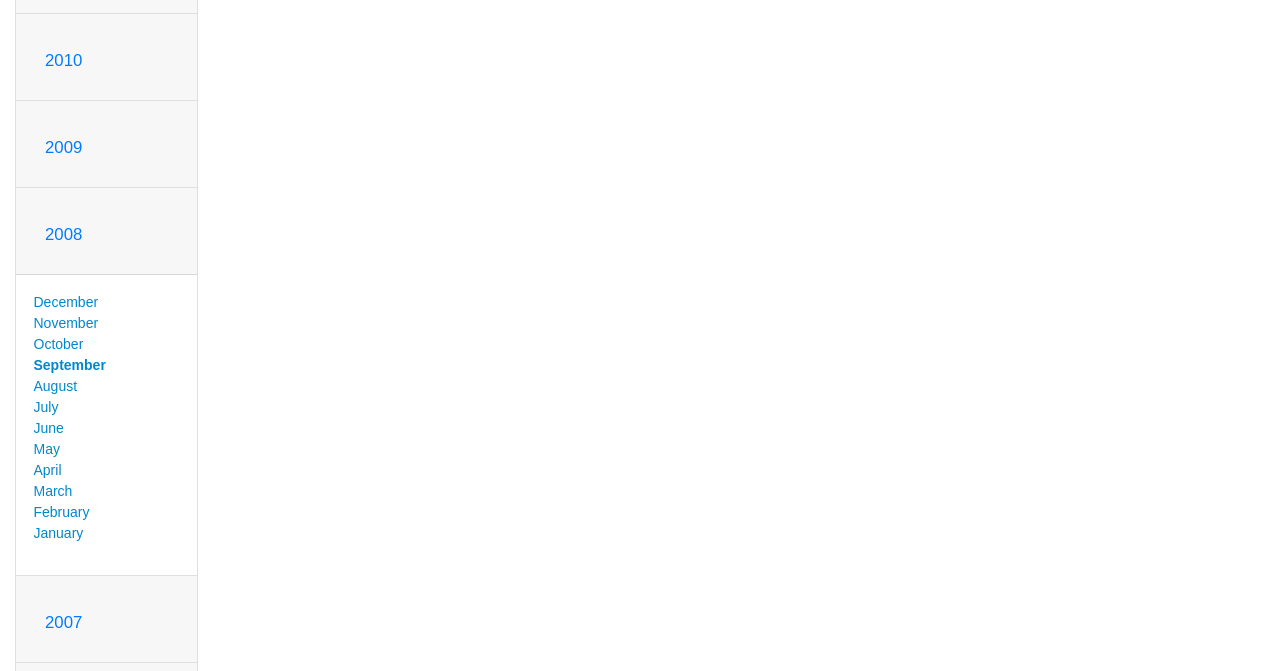Provide a short answer using a single word or phrase for the following question: 
What is the month listed below 2009?

December